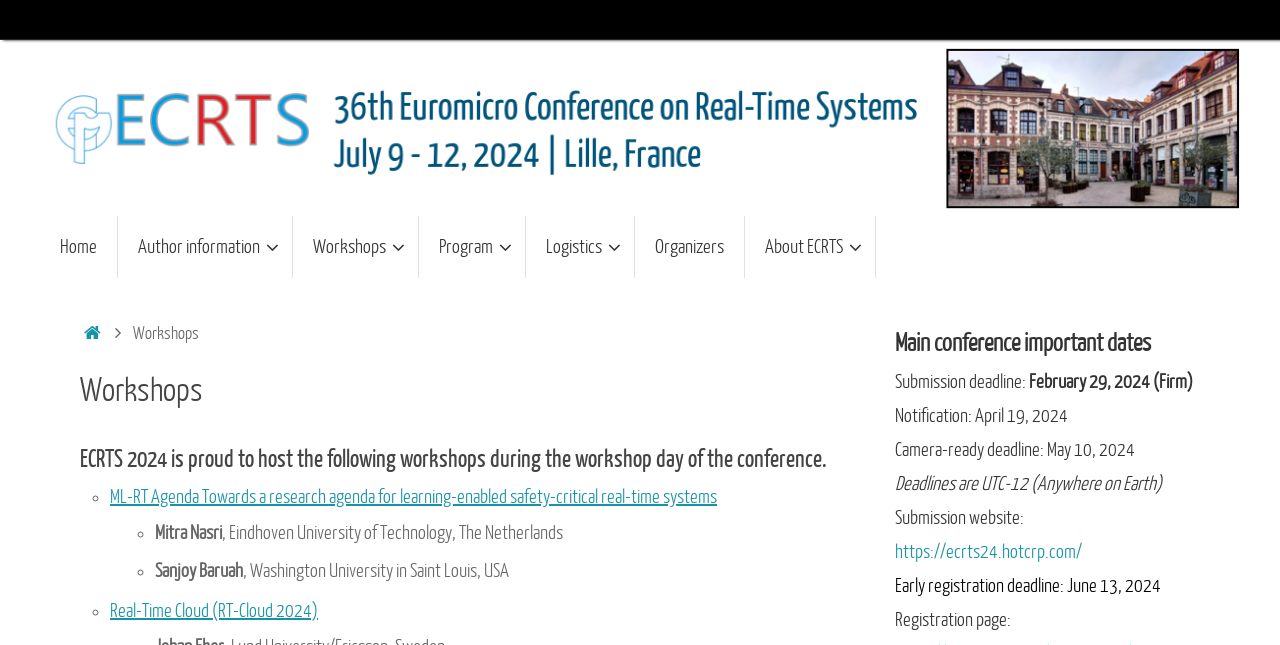Using the elements shown in the image, answer the question comprehensively: What is the registration deadline?

I found the answer by looking at the section 'Main conference important dates' and finding the label 'Early registration deadline:', which is followed by the date 'June 13, 2024'.